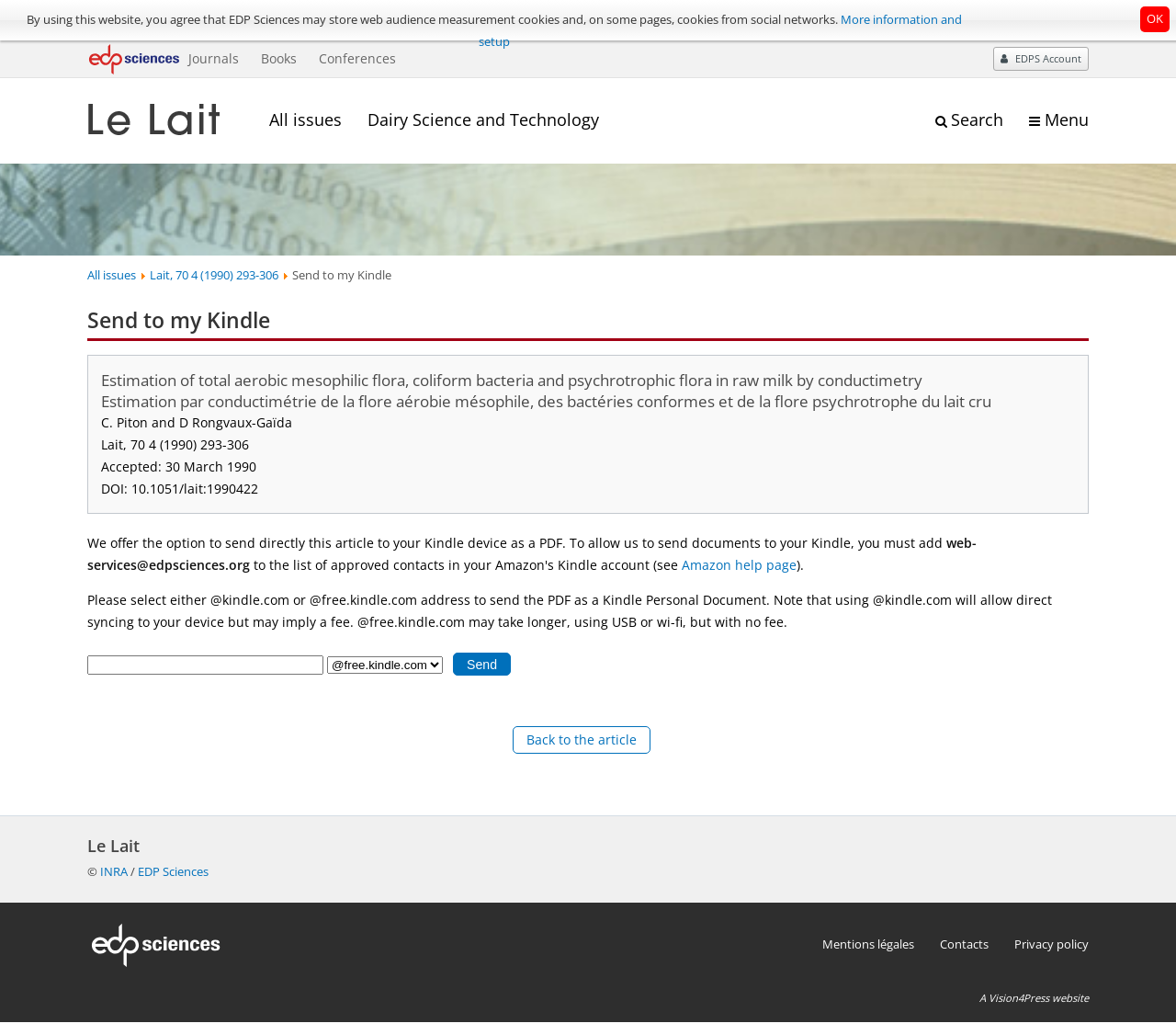Extract the bounding box coordinates for the described element: "parent_node: @free.kindle.com name="send" value="Send"". The coordinates should be represented as four float numbers between 0 and 1: [left, top, right, bottom].

[0.385, 0.631, 0.434, 0.653]